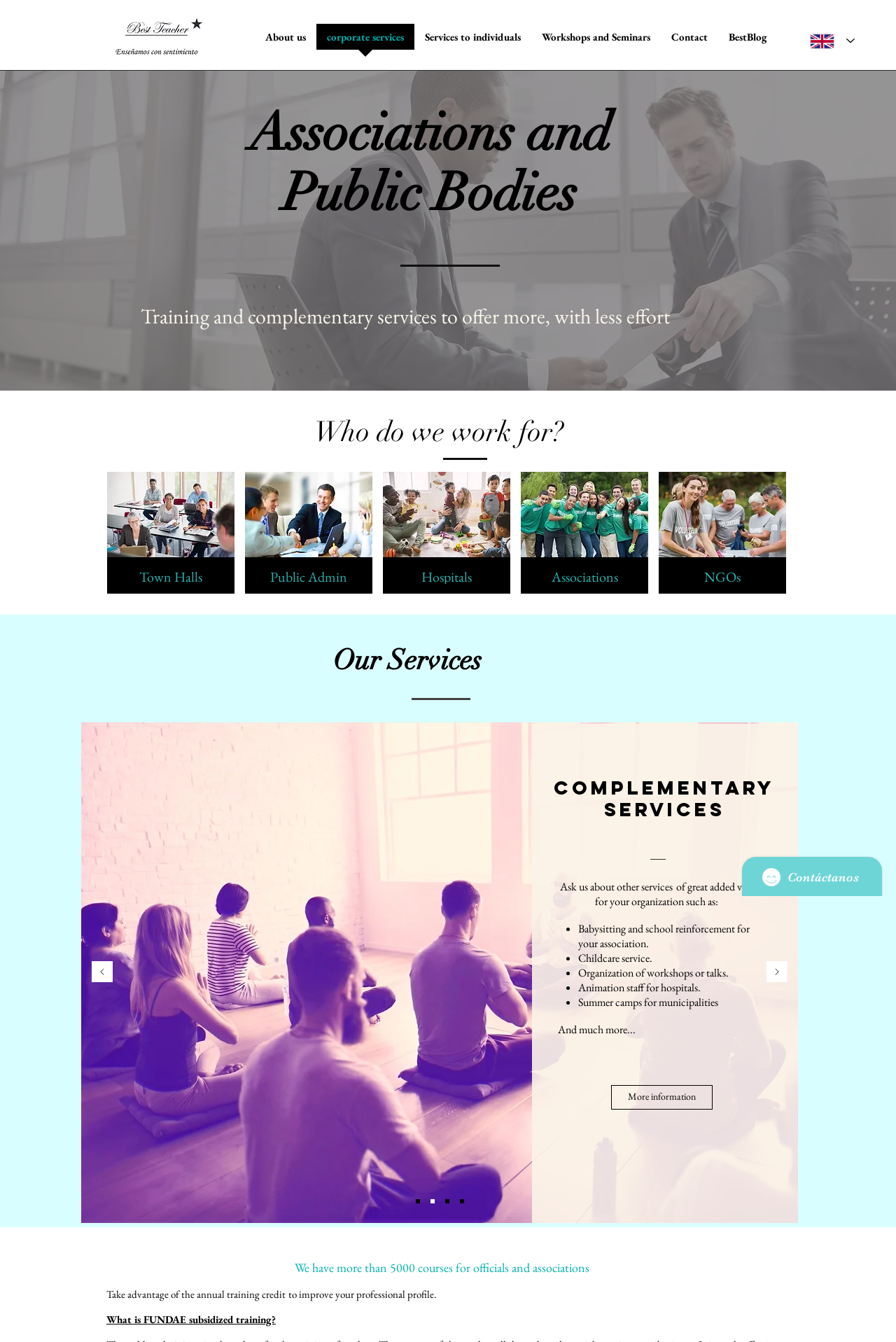What is the purpose of the 'More information' link?
Provide a fully detailed and comprehensive answer to the question.

The 'More information' link is likely to provide additional information about the services or training offered by the website, as it is located in the 'Slideshow' region and is a call-to-action.